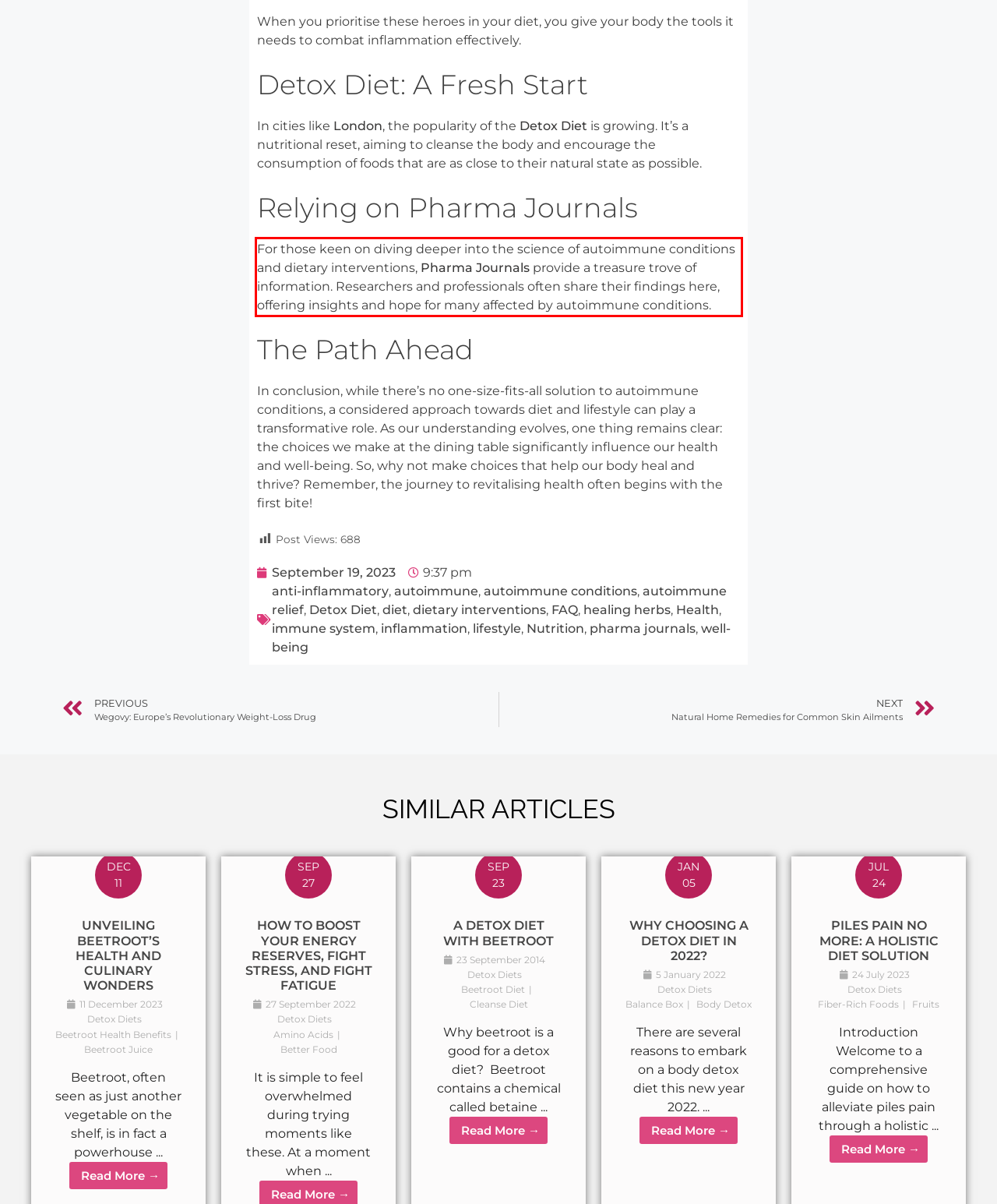Please look at the screenshot provided and find the red bounding box. Extract the text content contained within this bounding box.

For those keen on diving deeper into the science of autoimmune conditions and dietary interventions, Pharma Journals provide a treasure trove of information. Researchers and professionals often share their findings here, offering insights and hope for many affected by autoimmune conditions.